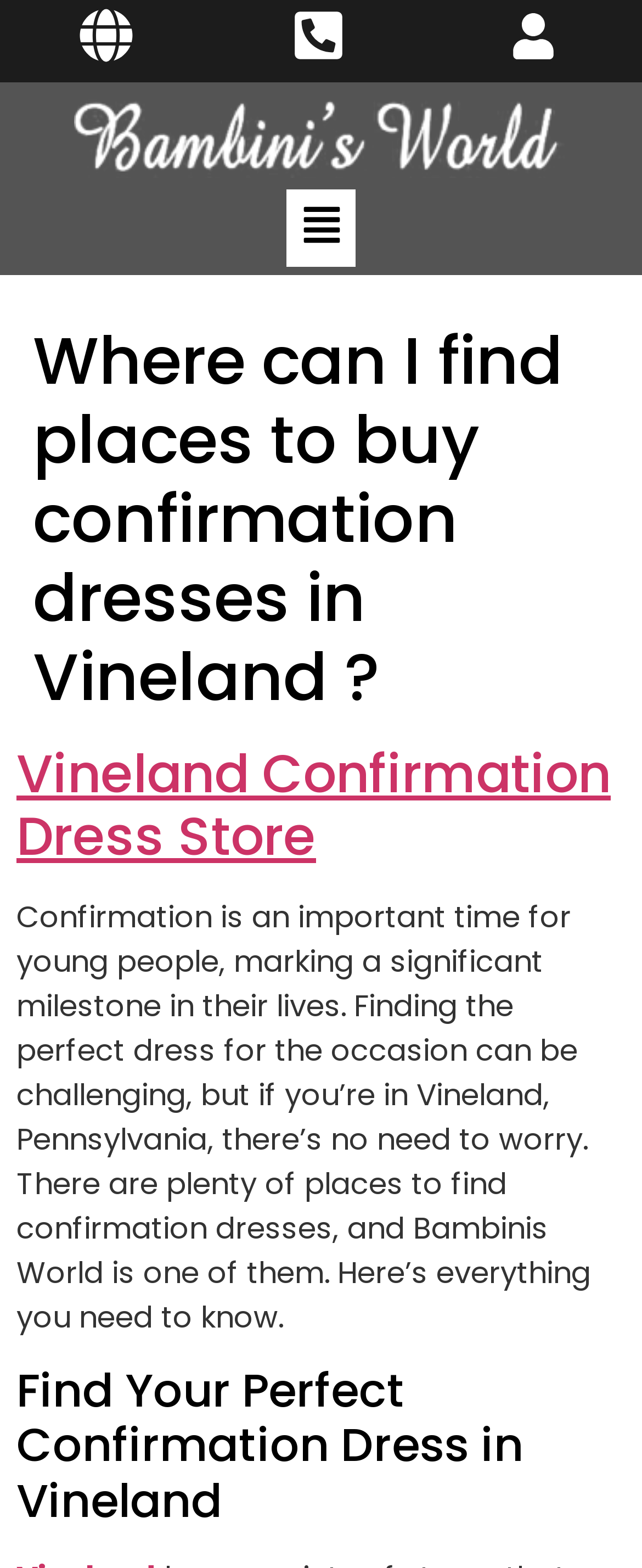Extract the bounding box for the UI element that matches this description: "Menu".

[0.446, 0.121, 0.554, 0.17]